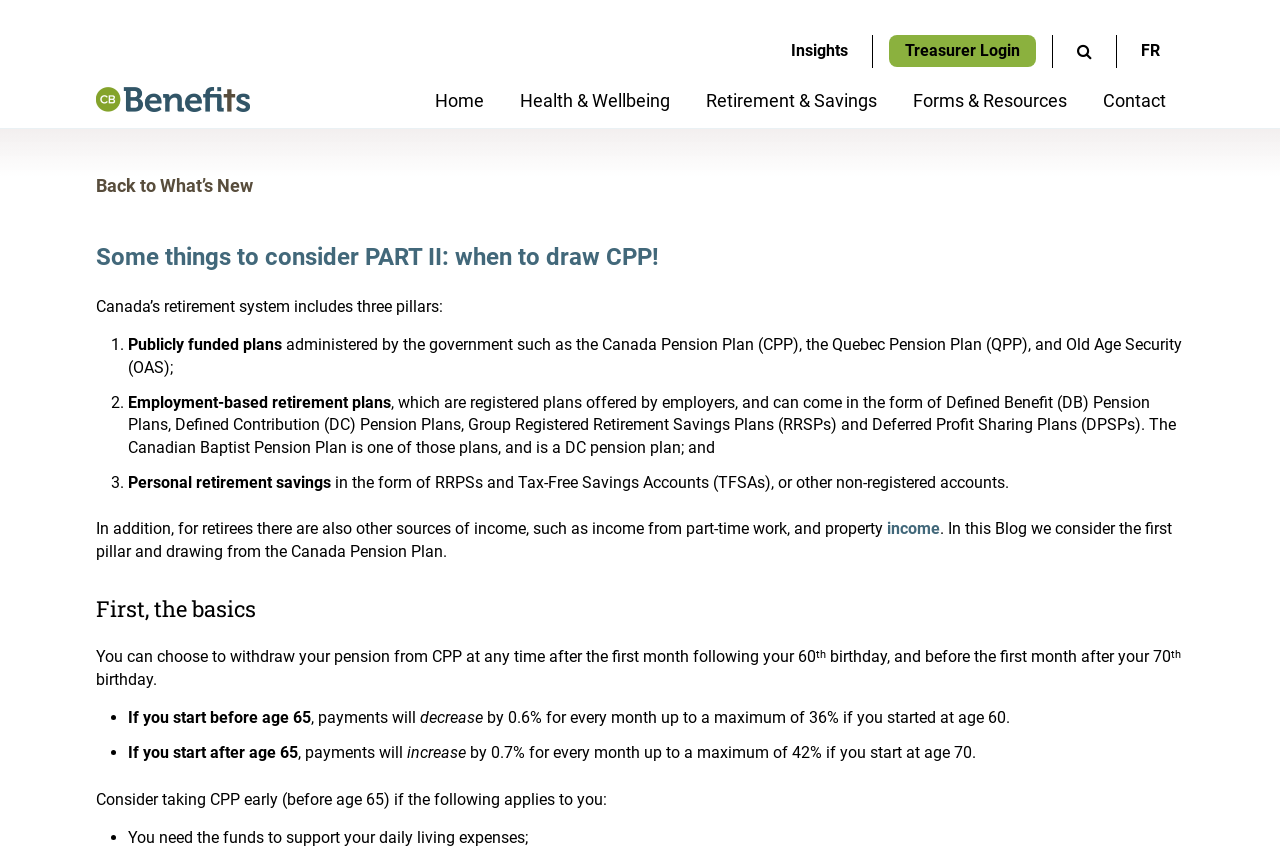Find the UI element described as: "Health & Wellbeing" and predict its bounding box coordinates. Ensure the coordinates are four float numbers between 0 and 1, [left, top, right, bottom].

[0.392, 0.087, 0.538, 0.15]